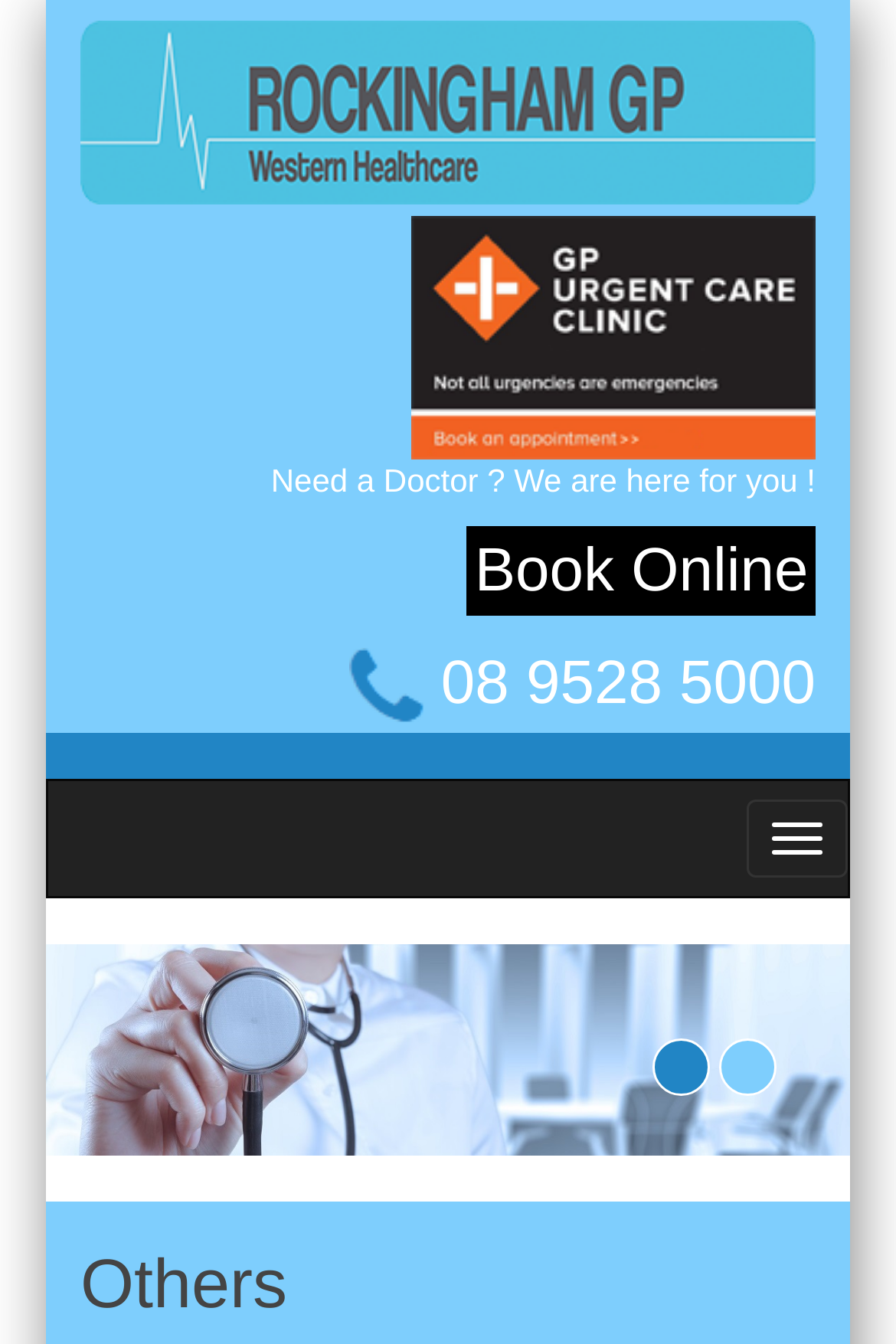Using the provided description: "Book Online", find the bounding box coordinates of the corresponding UI element. The output should be four float numbers between 0 and 1, in the format [left, top, right, bottom].

[0.522, 0.392, 0.91, 0.457]